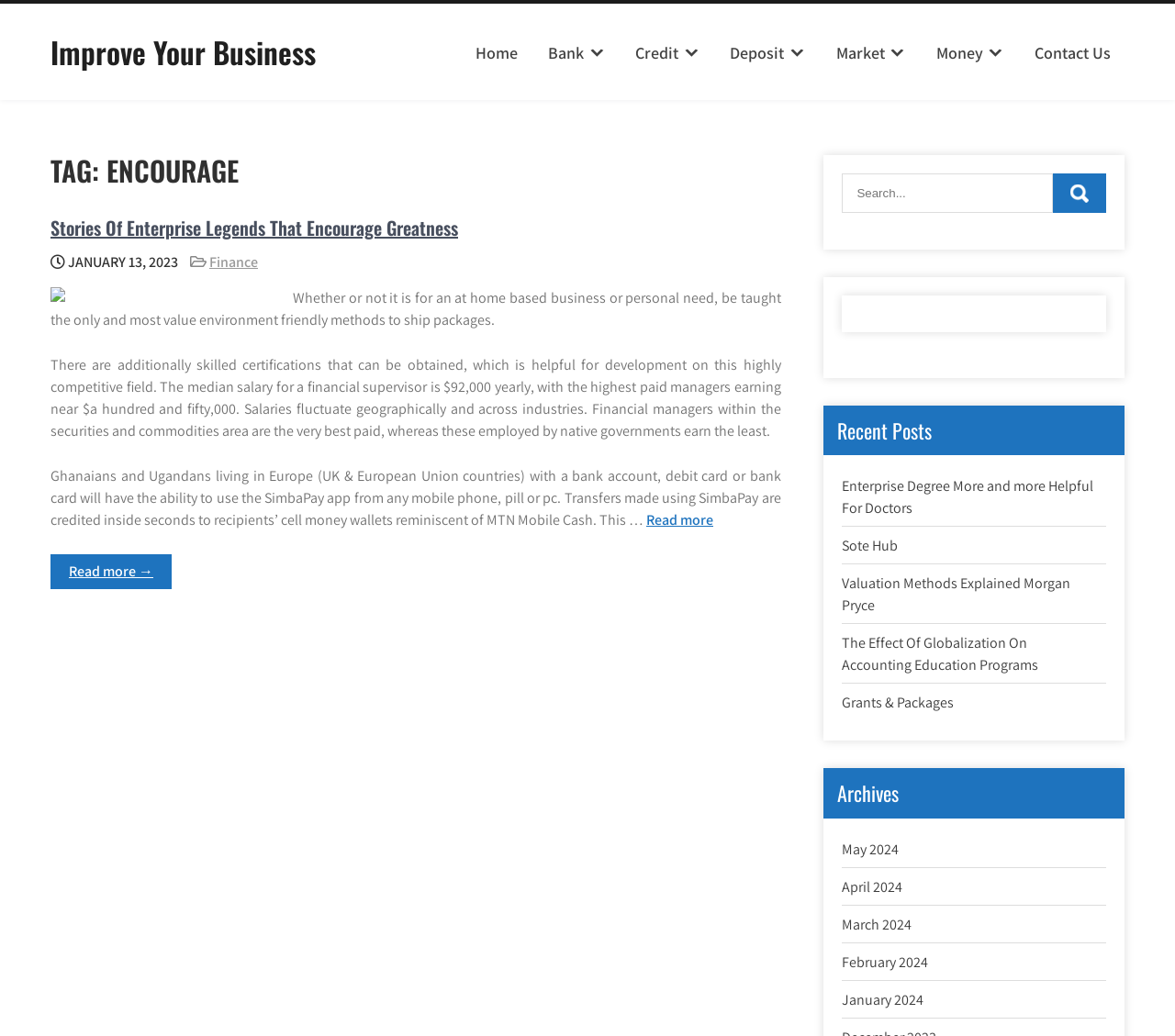Extract the primary header of the webpage and generate its text.

Improve Your Business